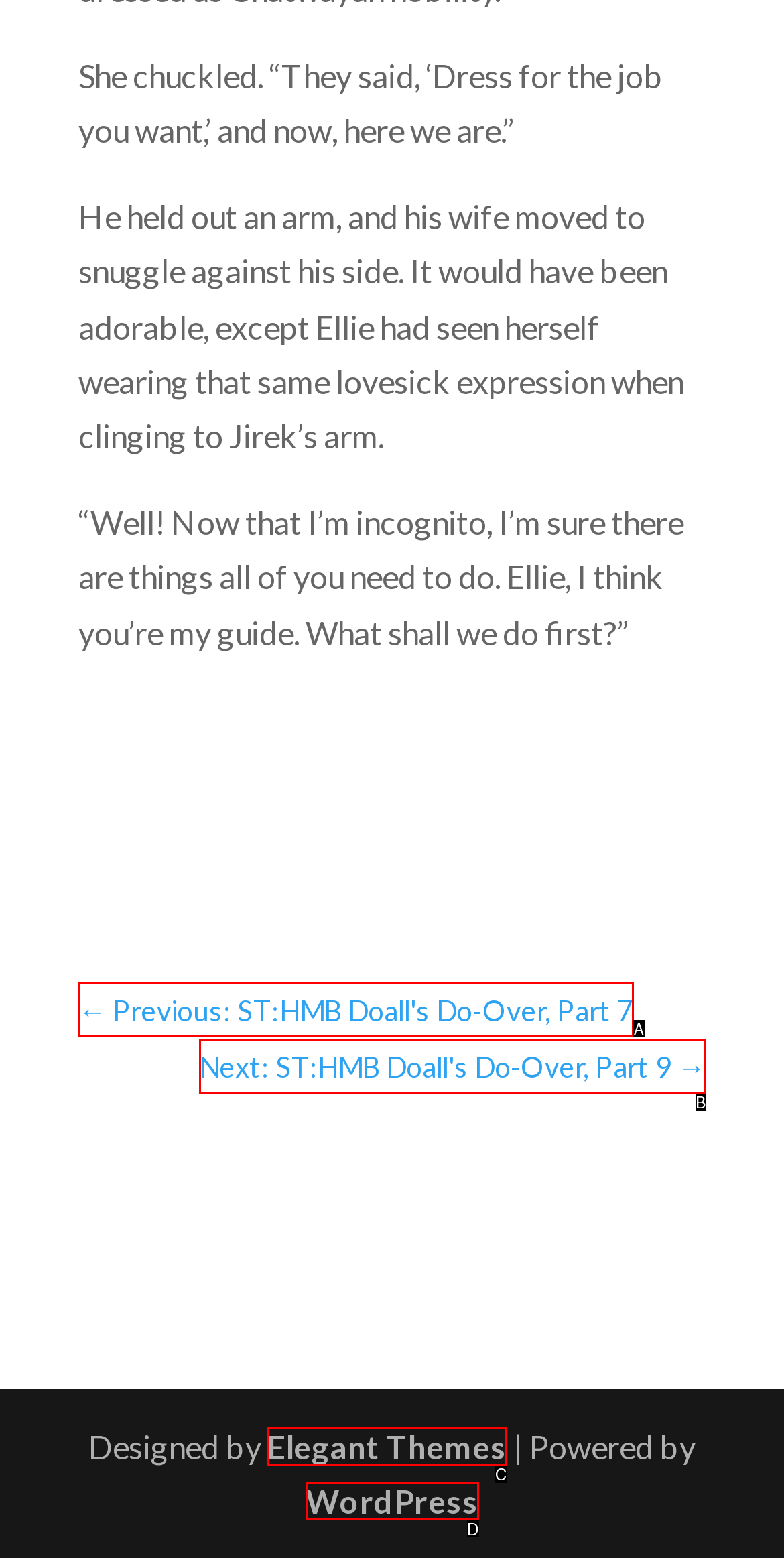Looking at the description: Elegant Themes, identify which option is the best match and respond directly with the letter of that option.

C